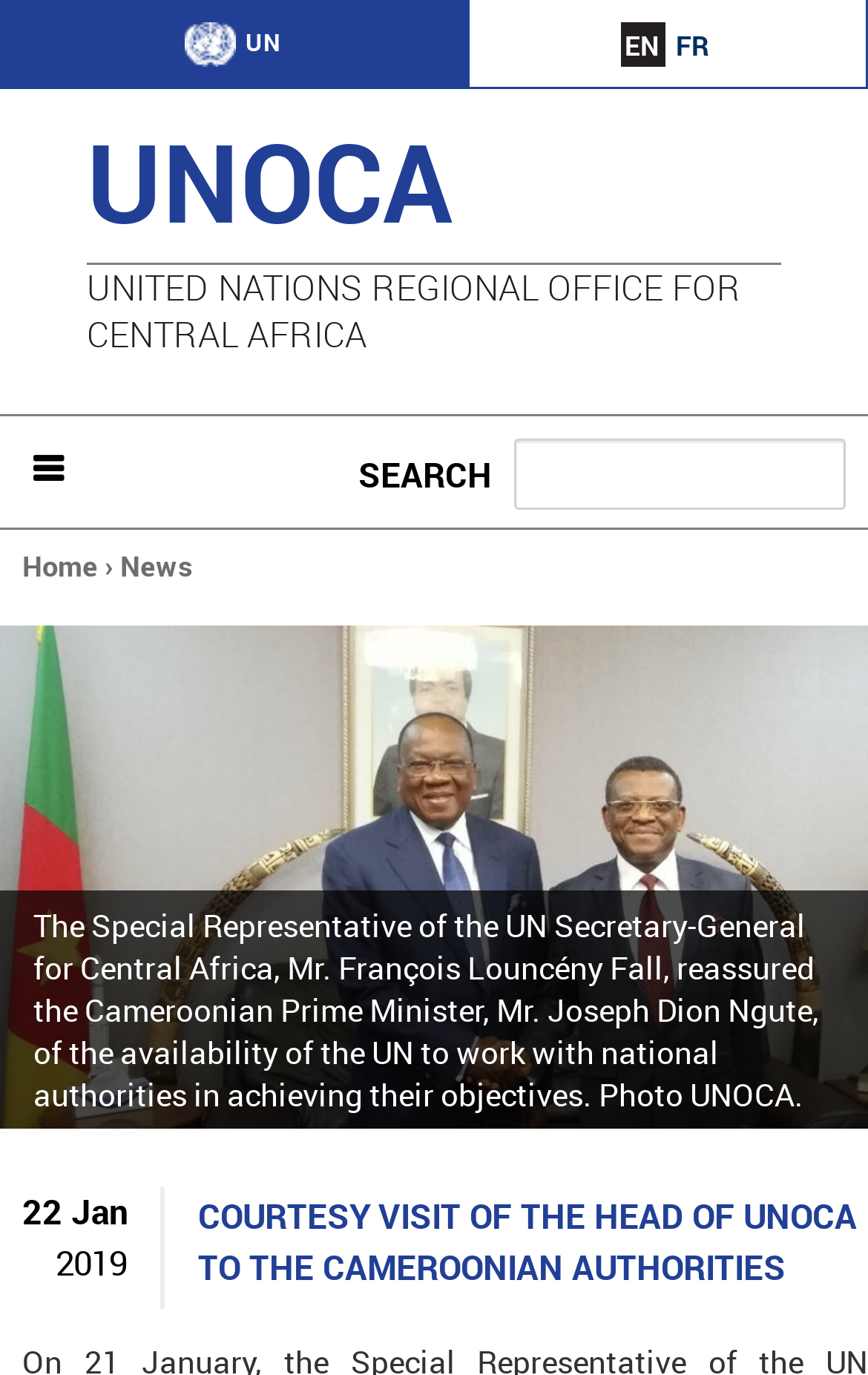Provide a comprehensive description of the webpage.

The webpage appears to be an article or news page from the United Nations Regional Office for Central Africa (UNOCA). At the top left corner, there is a link to "Jump to navigation" and a layout table that spans the entire width of the page. 

Above the main content, there is a header section with a UN logo image on the left, followed by links to "UN" and language options "EN" and "FR" on the right. Below the header, there is a large heading "UNOCA" with a link to the UNOCA homepage. 

To the right of the "UNOCA" heading, there is a static text "UNITED NATIONS REGIONAL OFFICE FOR CENTRAL AFRICA". A search bar is located at the top right corner, with a heading "SEARCH", a text box, and a search button.

On the left side of the page, there is a navigation menu with links to "Home" and "News", separated by a "›" symbol. Below the navigation menu, there is a large figure that spans the entire width of the page, containing an image with a caption that describes a meeting between the Special Representative of the UN Secretary-General for Central Africa and the Cameroonian Prime Minister. The caption also includes the date "22 Jan 2019" and a photo credit "Photo UNOCA". 

Above the image, there is a heading "COURTESY VISIT OF THE HEAD OF UNOCA TO THE CAMEROONIAN AUTHORITIES", which appears to be the title of the article.